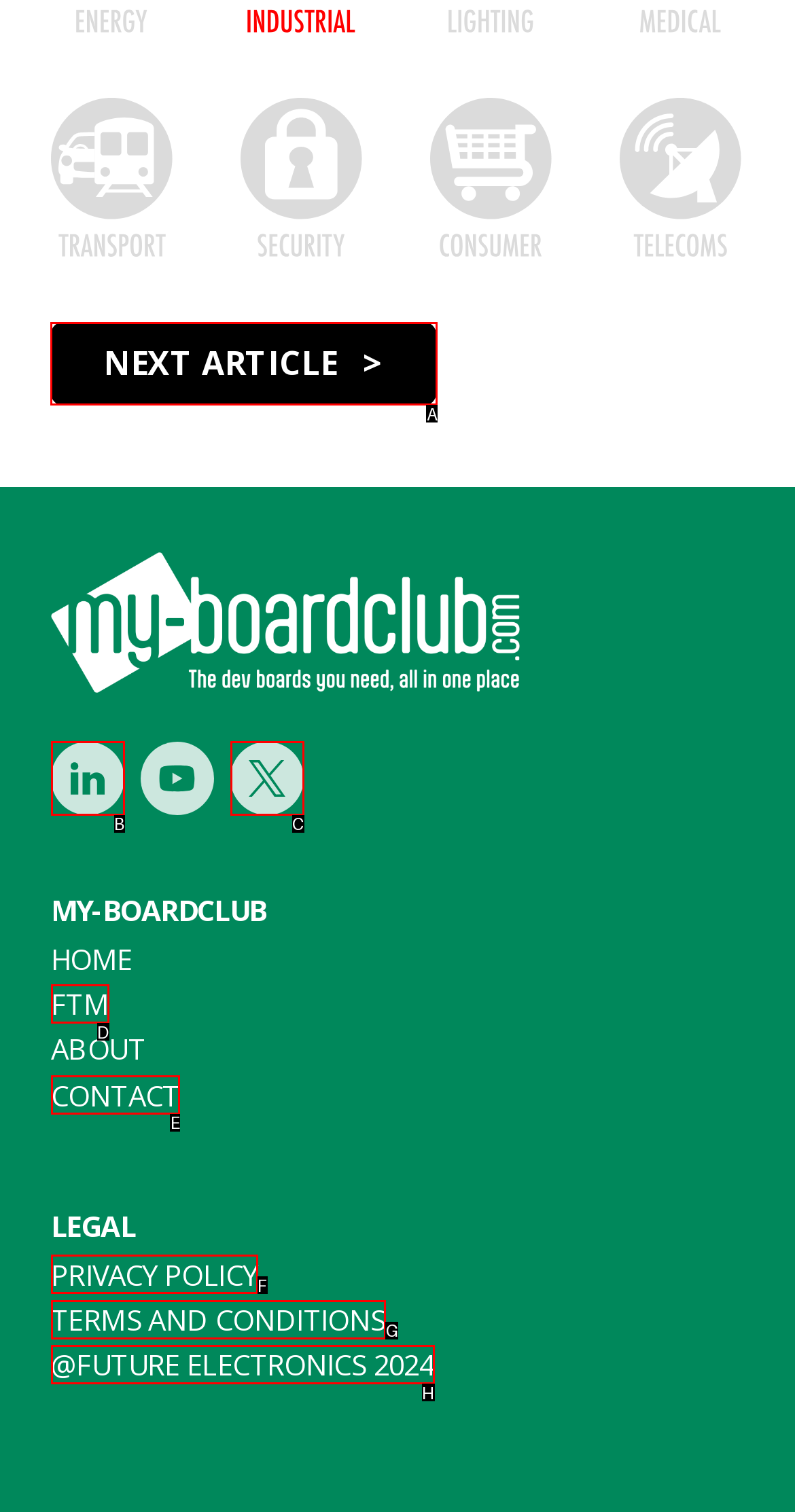Which UI element should you click on to achieve the following task: View next article? Provide the letter of the correct option.

A